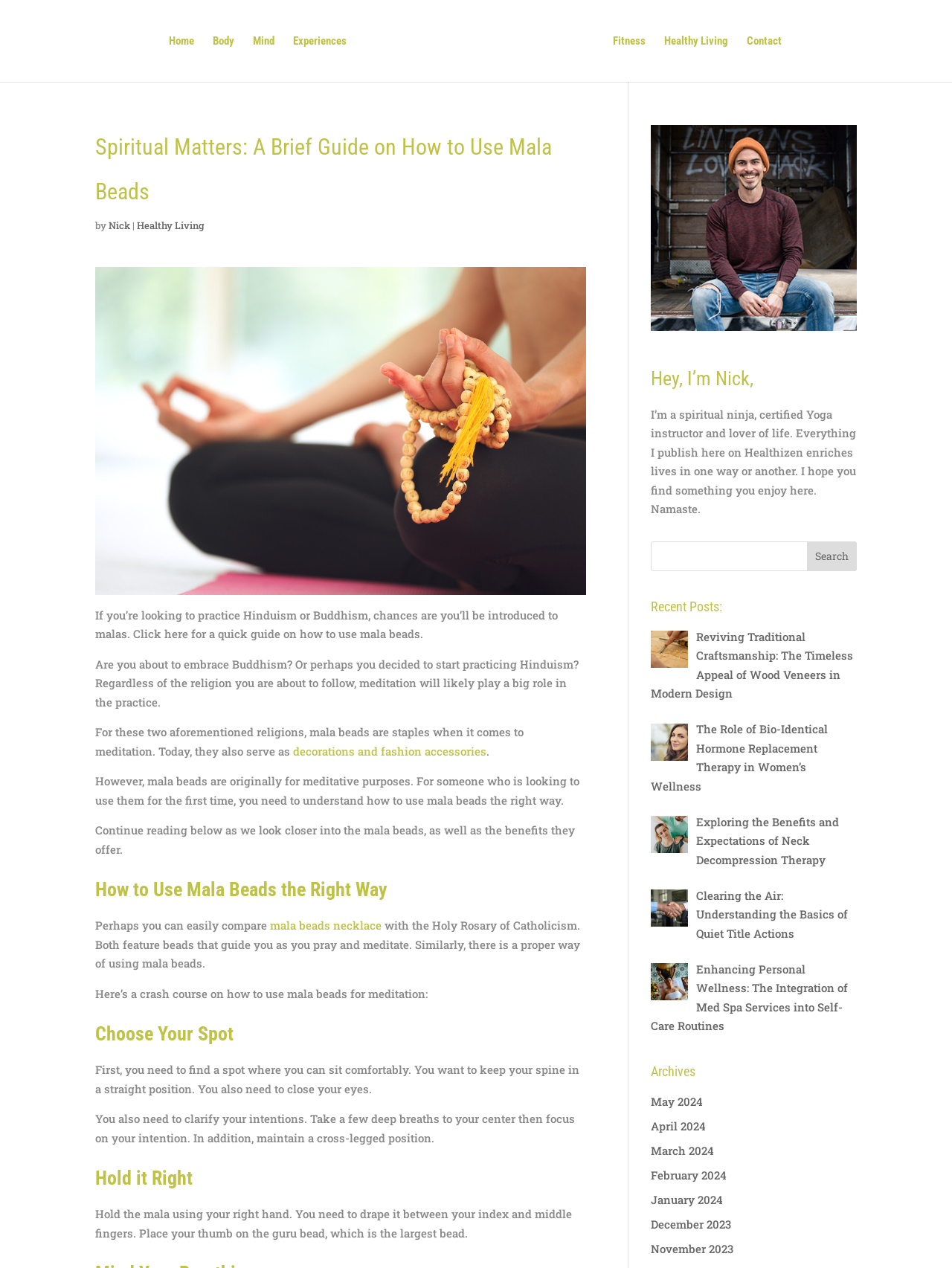Find the bounding box coordinates for the element that must be clicked to complete the instruction: "Click on Gynecology". The coordinates should be four float numbers between 0 and 1, indicated as [left, top, right, bottom].

None